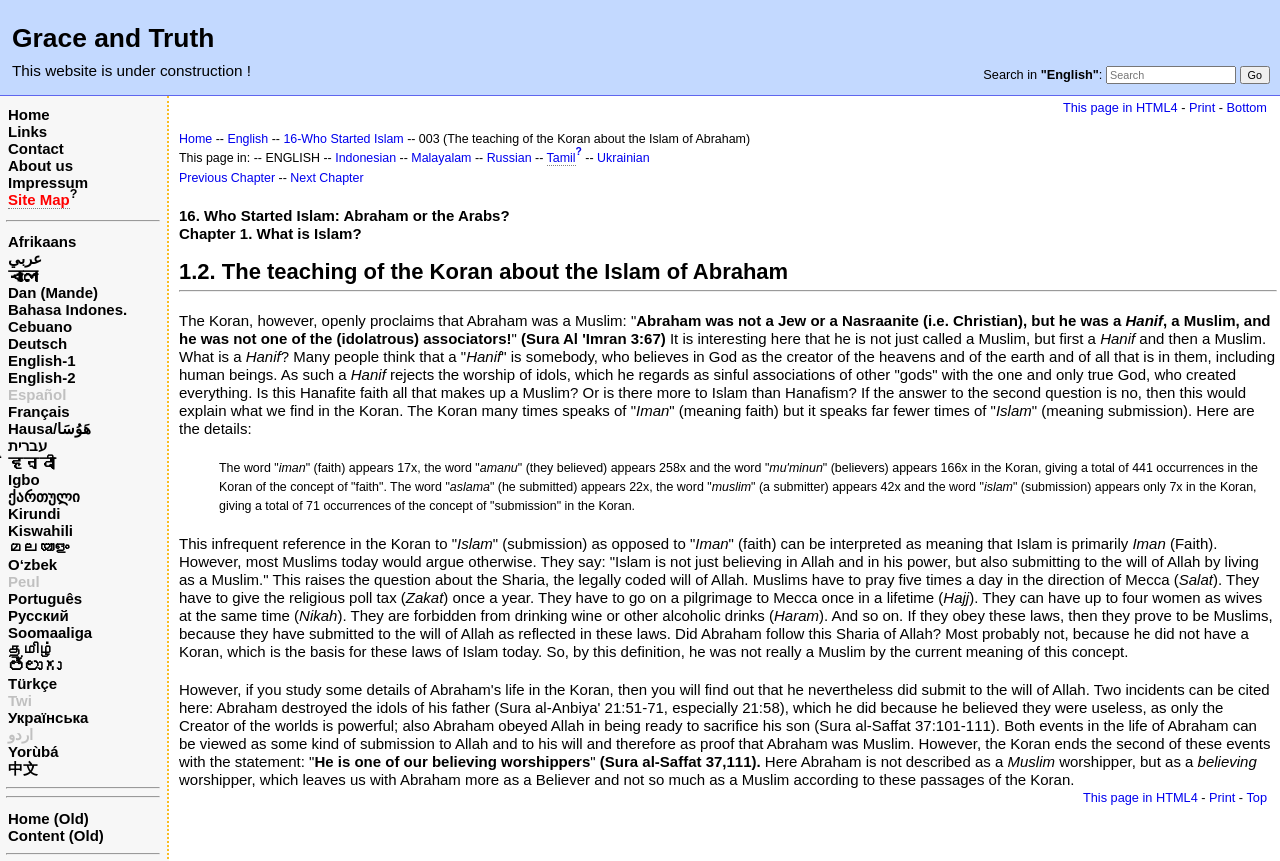Locate the bounding box coordinates of the segment that needs to be clicked to meet this instruction: "View related product W.Nr.1.4529(UNS N08926)".

None